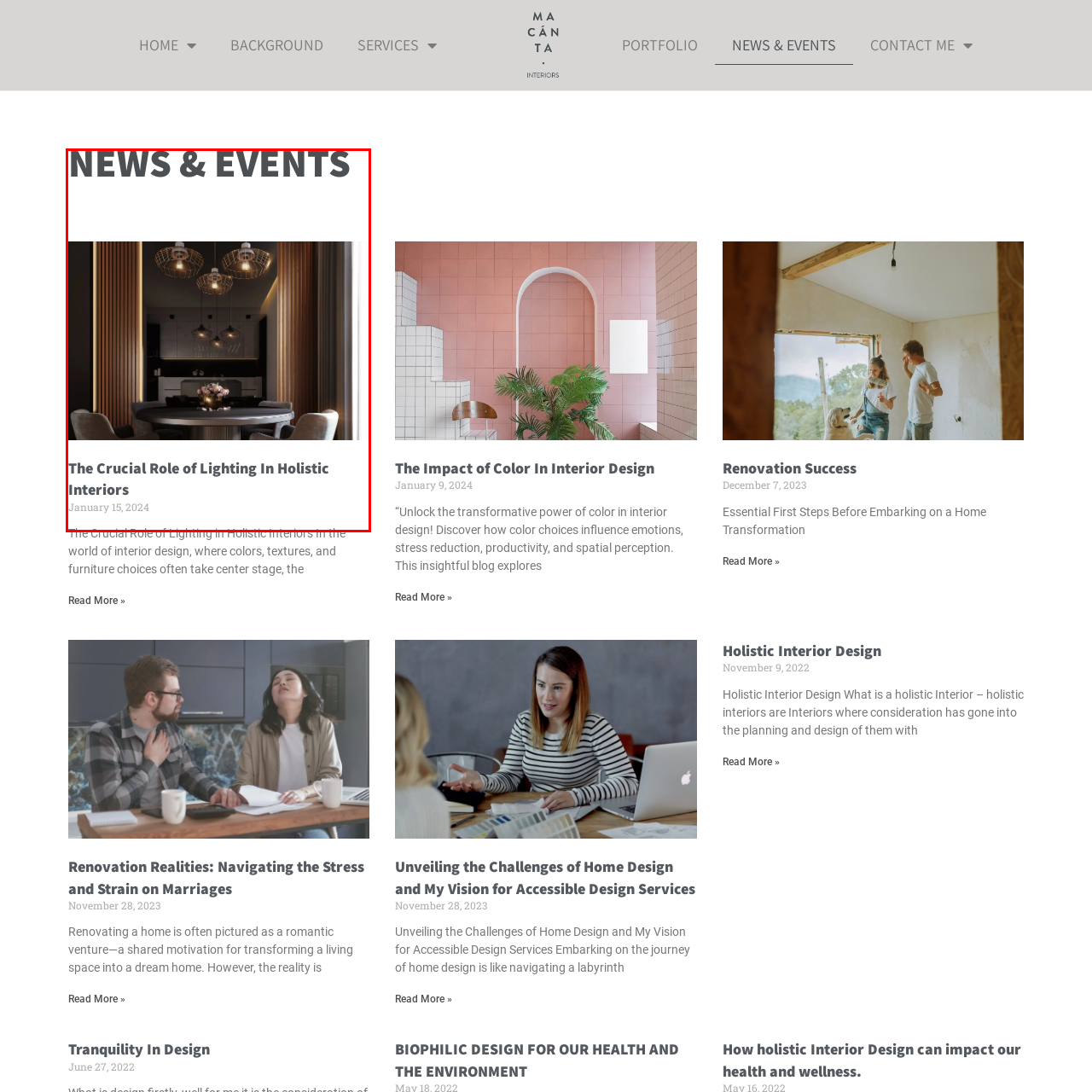Look closely at the image within the red-bordered box and thoroughly answer the question below, using details from the image: When was the related news article published?

The caption states that the image relates to a news article titled 'The Crucial Role of Lighting In Holistic Interiors,' which was published on January 15, 2024.